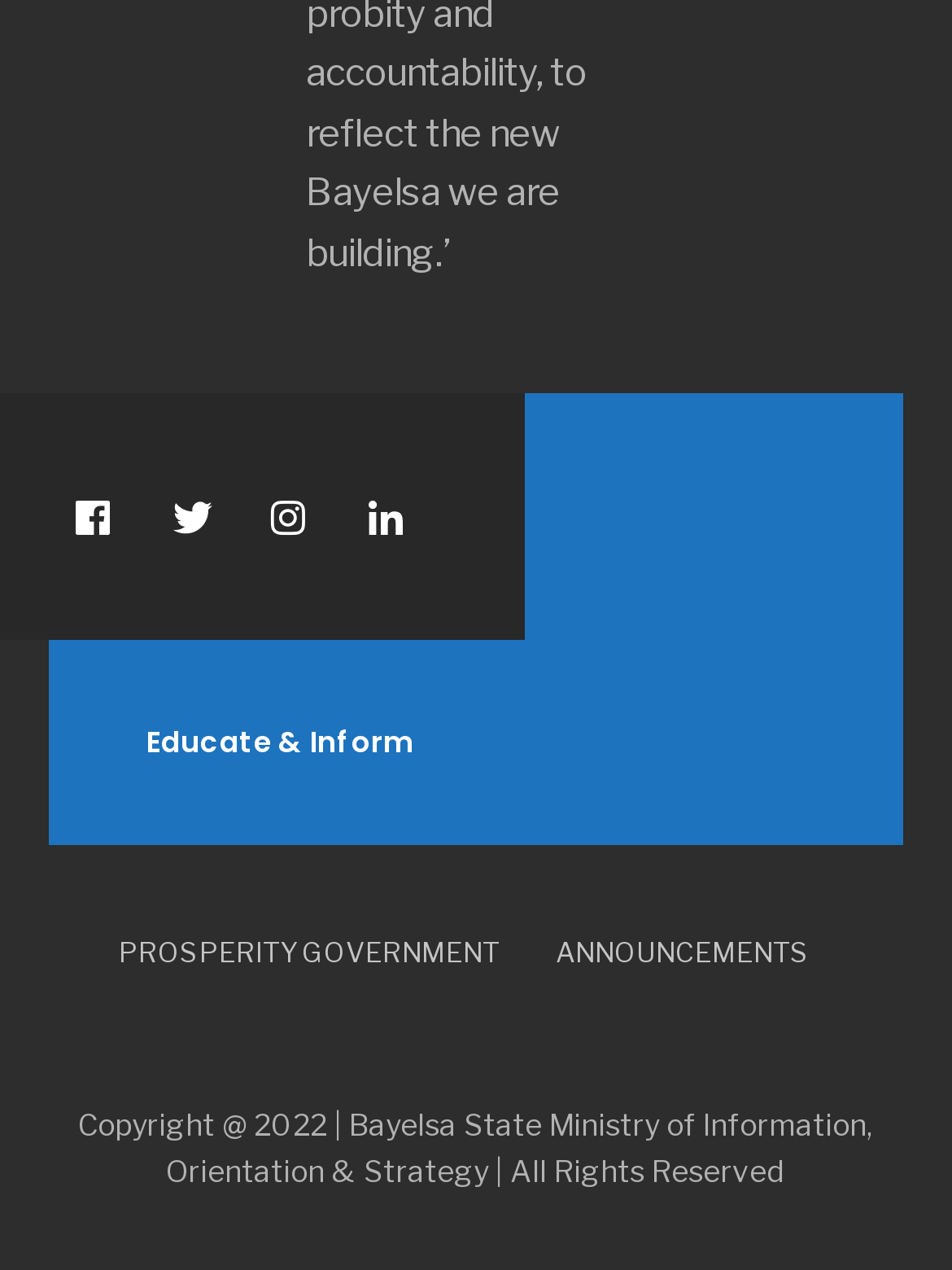Please reply to the following question with a single word or a short phrase:
How many links are there in the top section?

4